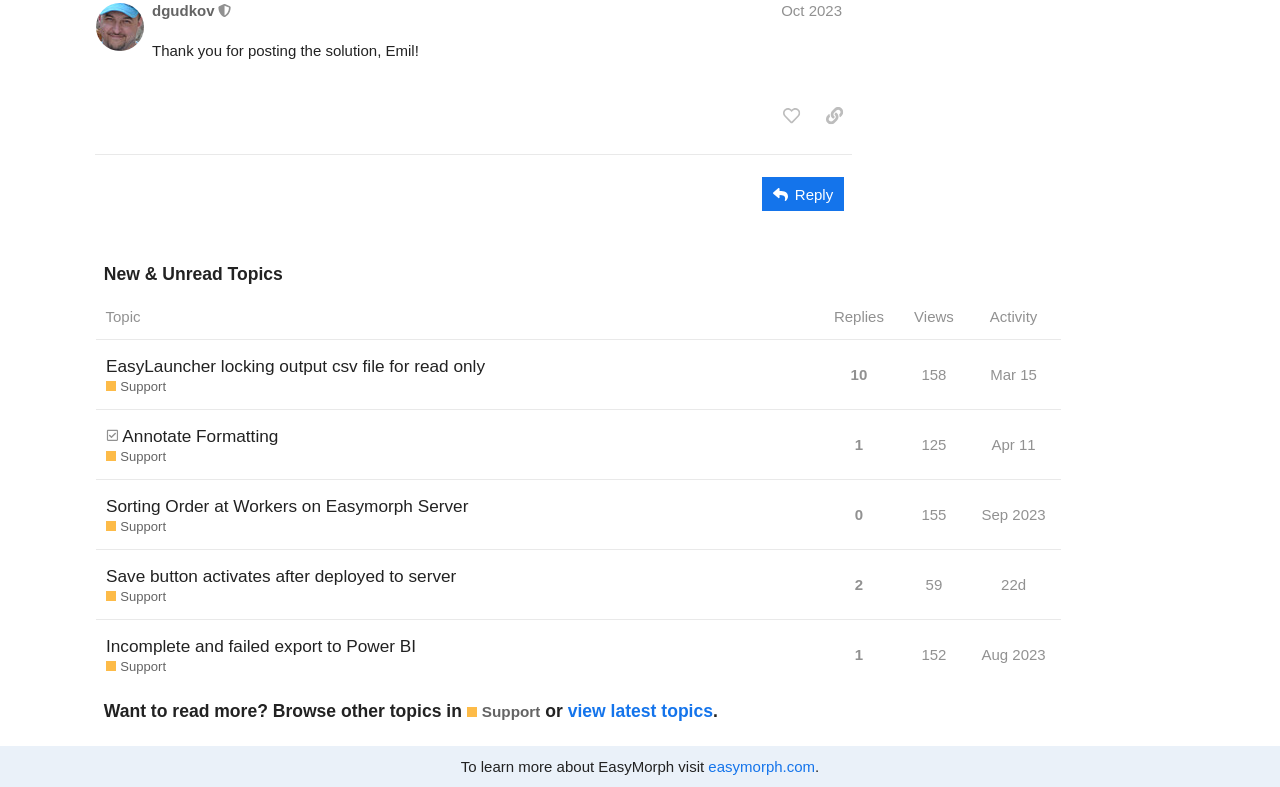Please identify the bounding box coordinates of the area that needs to be clicked to fulfill the following instruction: "Like this post."

[0.604, 0.126, 0.633, 0.17]